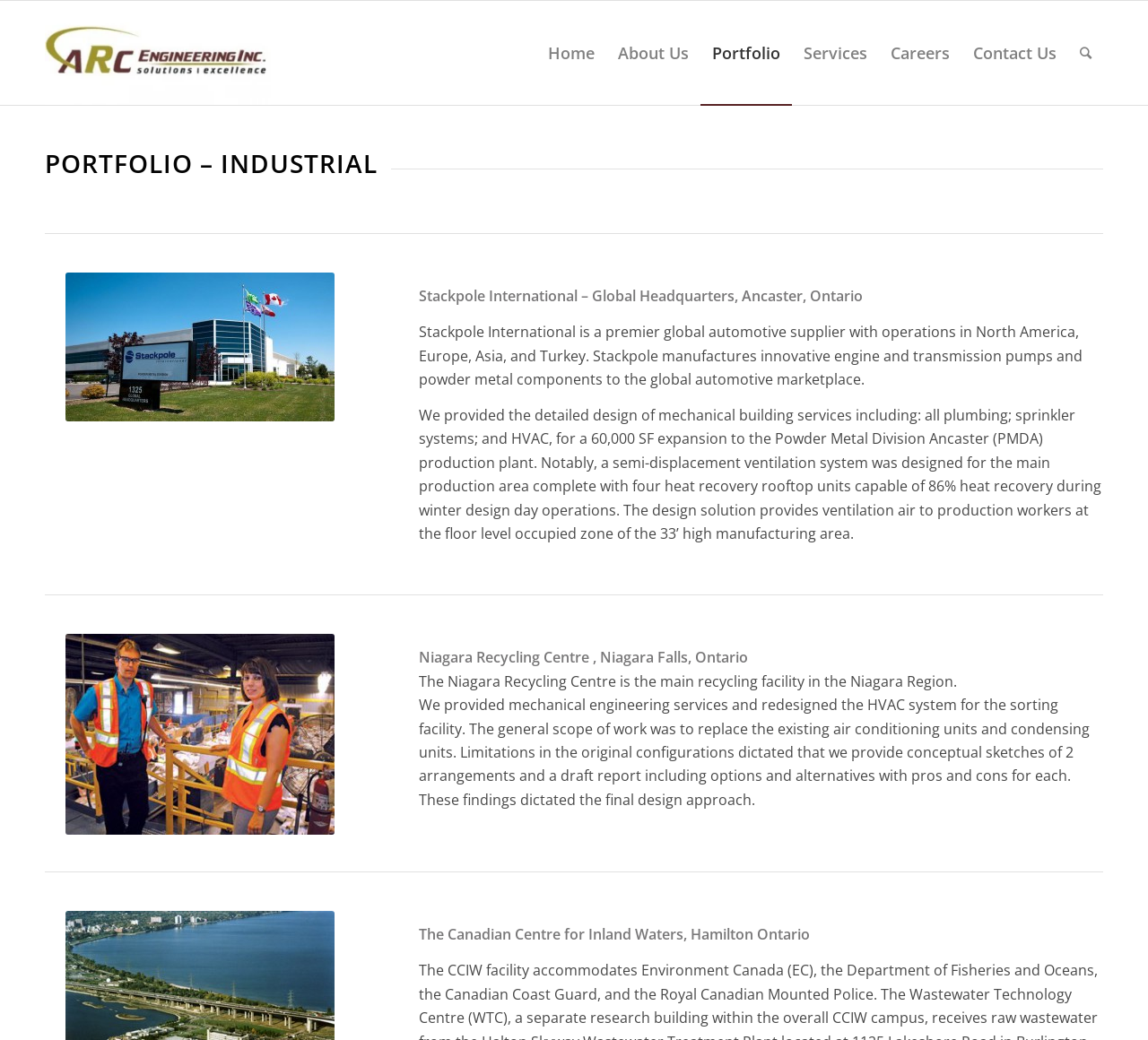Please respond to the question with a concise word or phrase:
What is the company name on the top left?

ARC Engineering